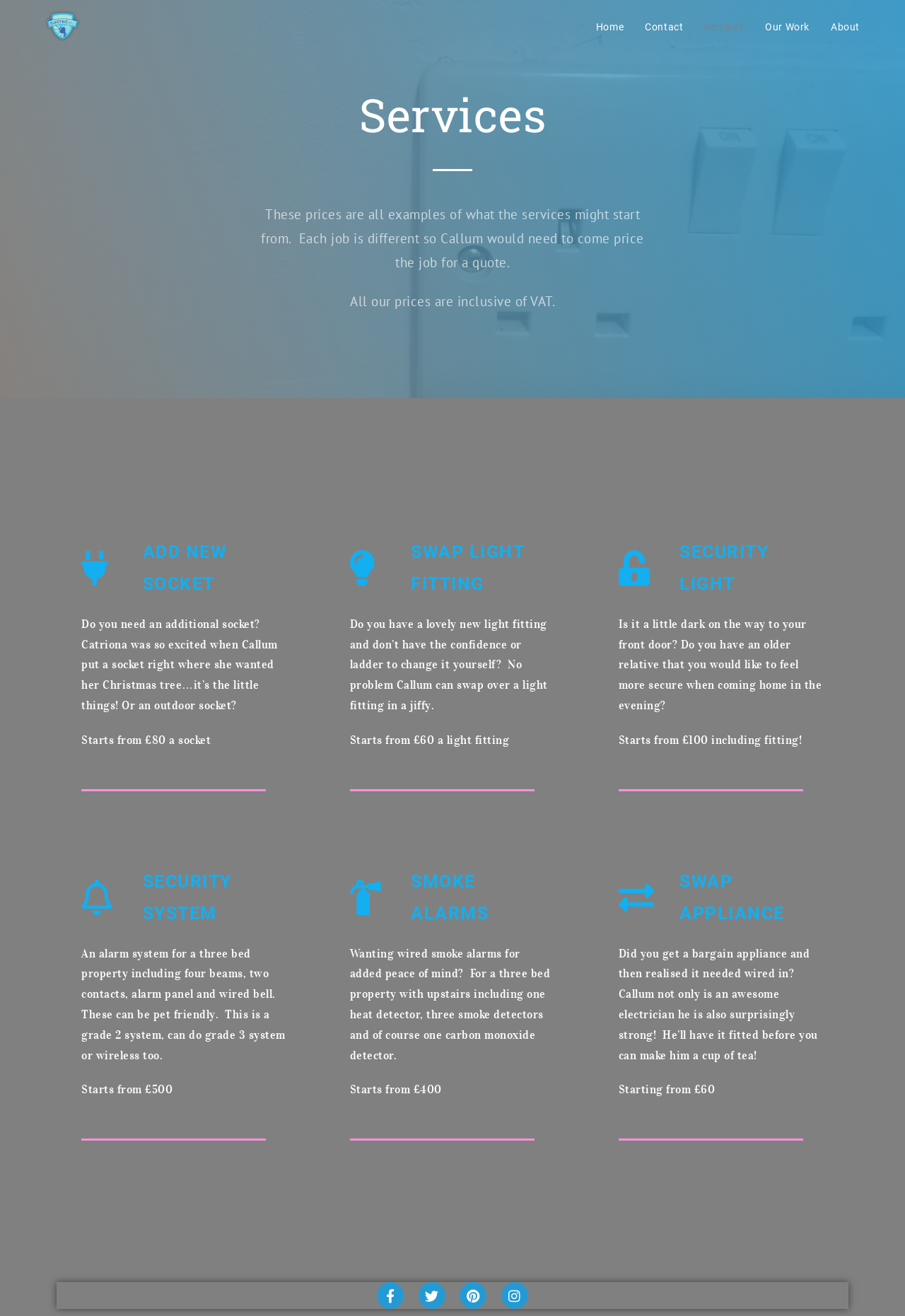How much does it cost to swap a light fitting?
Identify the answer in the screenshot and reply with a single word or phrase.

£60